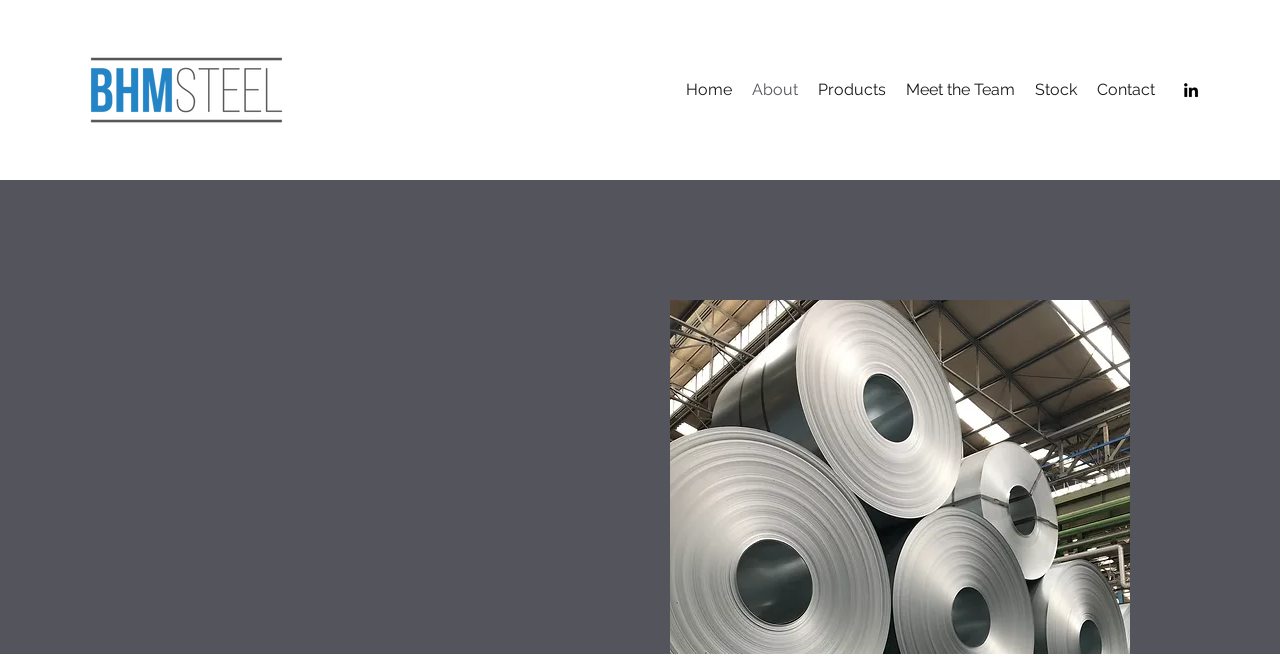Analyze the image and answer the question with as much detail as possible: 
When was BHM Steel established?

The static text element mentions that BHM Steel was established in 2015 by 3 partners active in the steel industry for decades.